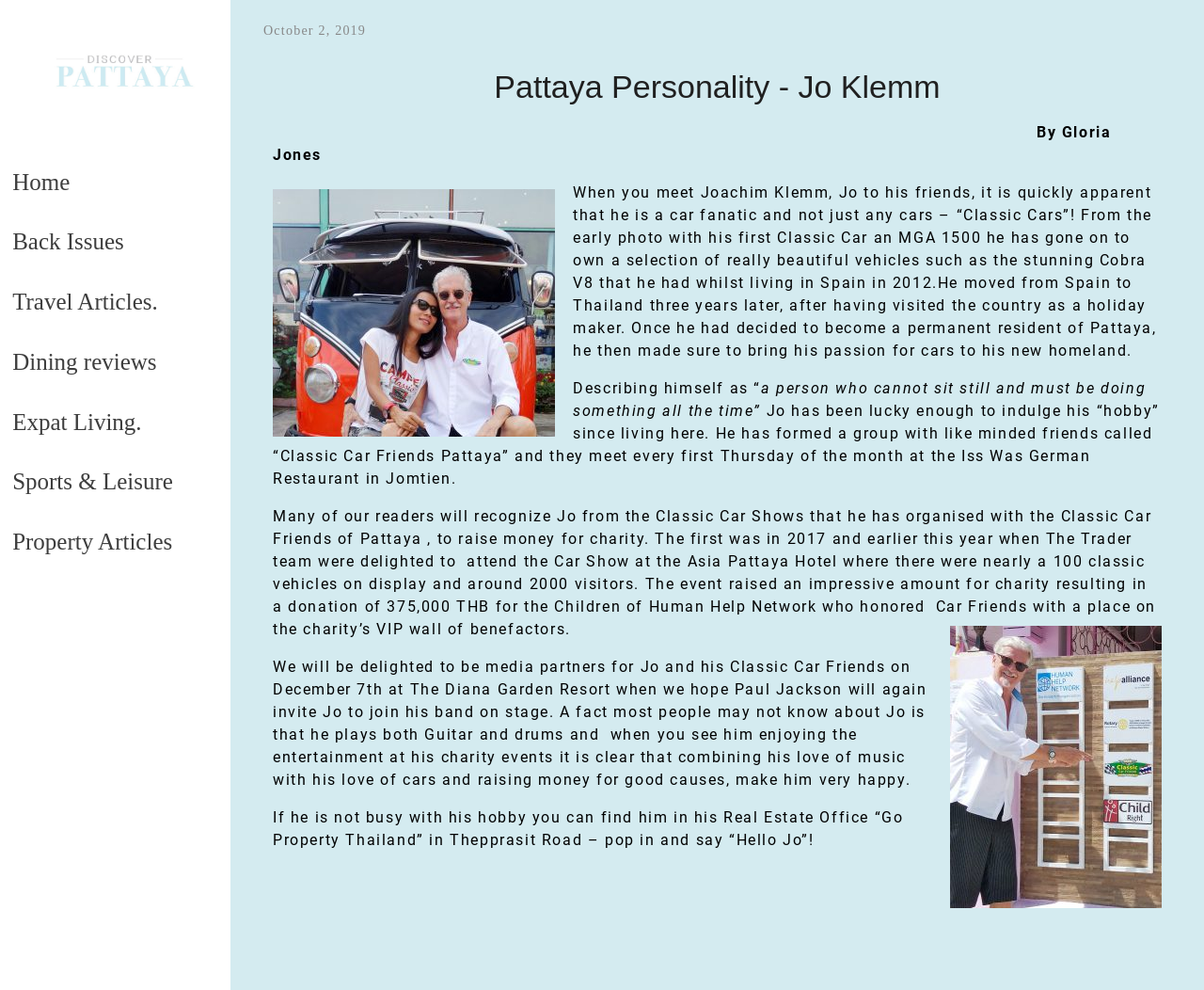Identify the bounding box coordinates of the part that should be clicked to carry out this instruction: "Click the 'Pattaya Trader' link".

[0.039, 0.052, 0.164, 0.09]